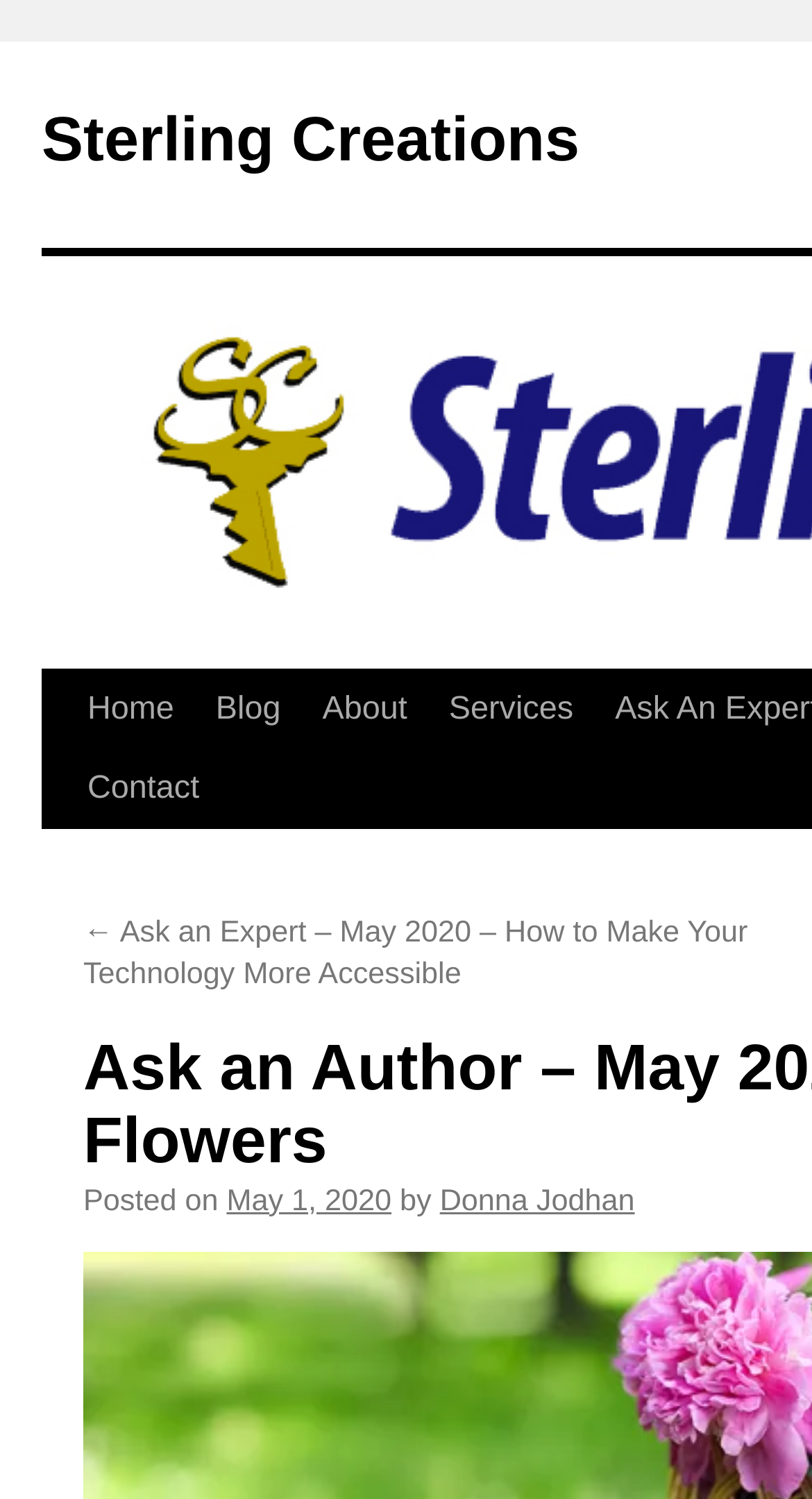Predict the bounding box coordinates of the area that should be clicked to accomplish the following instruction: "read previous post". The bounding box coordinates should consist of four float numbers between 0 and 1, i.e., [left, top, right, bottom].

[0.103, 0.611, 0.921, 0.662]